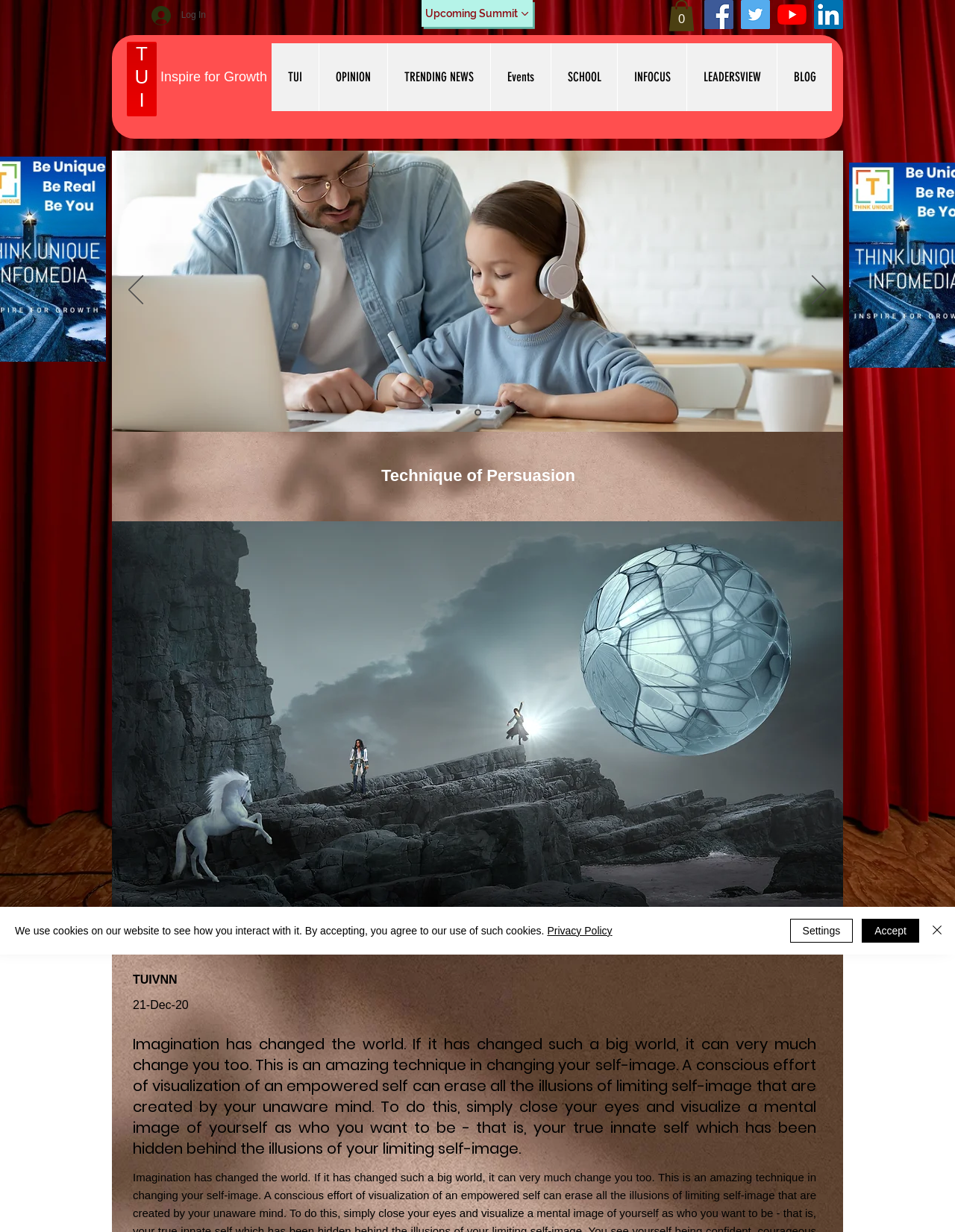Identify the bounding box coordinates of the element to click to follow this instruction: 'Visit Facebook page'. Ensure the coordinates are four float values between 0 and 1, provided as [left, top, right, bottom].

[0.738, 0.0, 0.768, 0.024]